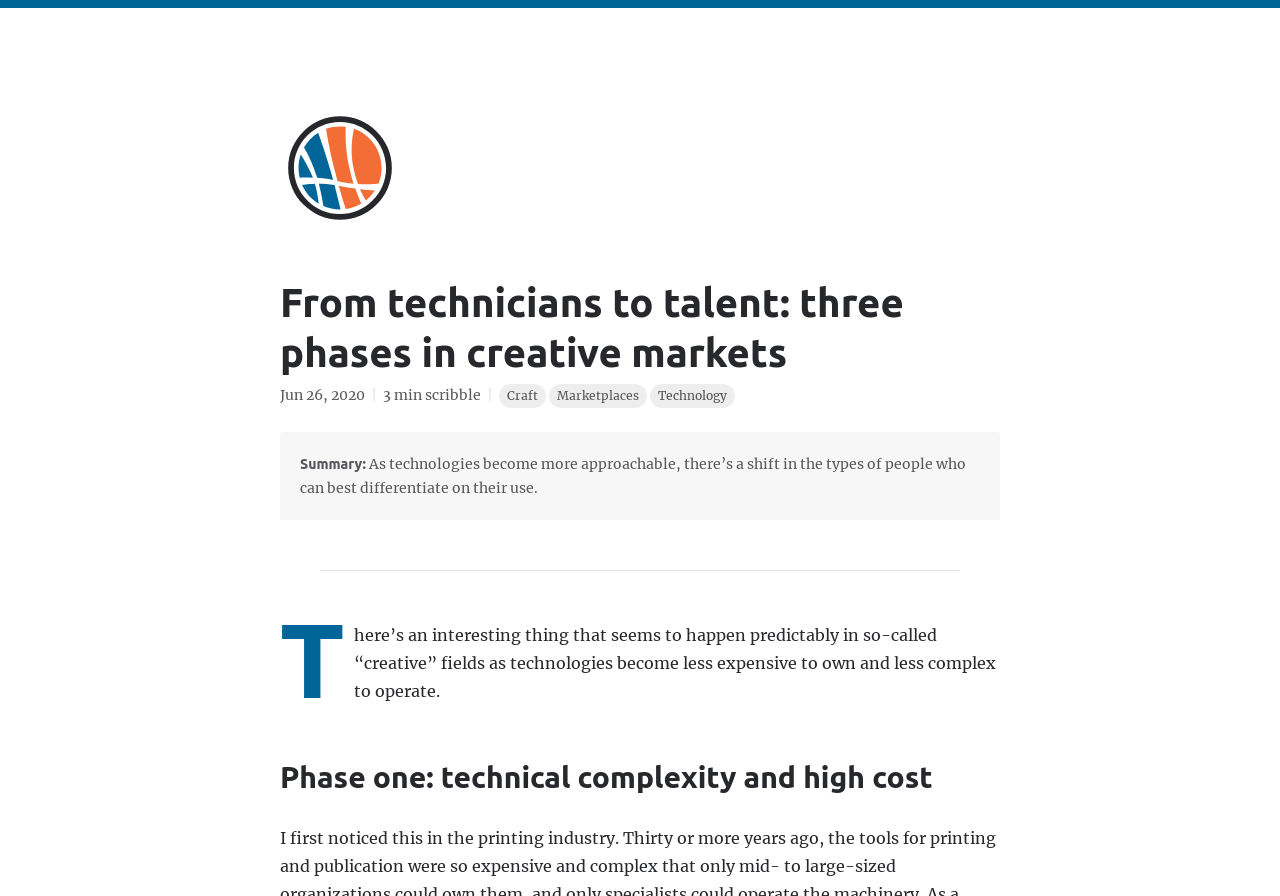Produce an elaborate caption capturing the essence of the webpage.

The webpage appears to be a blog post or article titled "From technicians to talent: three phases in creative markets" by Nate Listrom. At the top left, there is a link to "Home" accompanied by an image. Below this, the title of the article is displayed prominently. The publication date, "Jun 26, 2020", and the estimated reading time, "3 min", are shown to the right of the title.

A row of links to related categories, including "Craft", "Marketplaces", and "Technology", is positioned below the title. To the right of these links, there is a button with the label "scribble".

The main content of the article begins with a summary section, which includes a brief description of the article's topic: "As technologies become more approachable, there’s a shift in the types of people who can best differentiate on their use." This summary is followed by a horizontal separator line.

The article's body text starts below the separator line, with the first paragraph discussing how creative fields change as technologies become less expensive and easier to use. The first section of the article is headed by a subheading, "Phase one: technical complexity and high cost", which is located near the middle of the page.